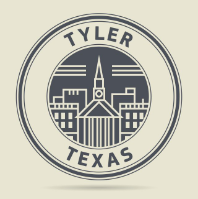Provide a brief response to the question below using a single word or phrase: 
What is the prominent building depicted in the logo?

Historic courthouse